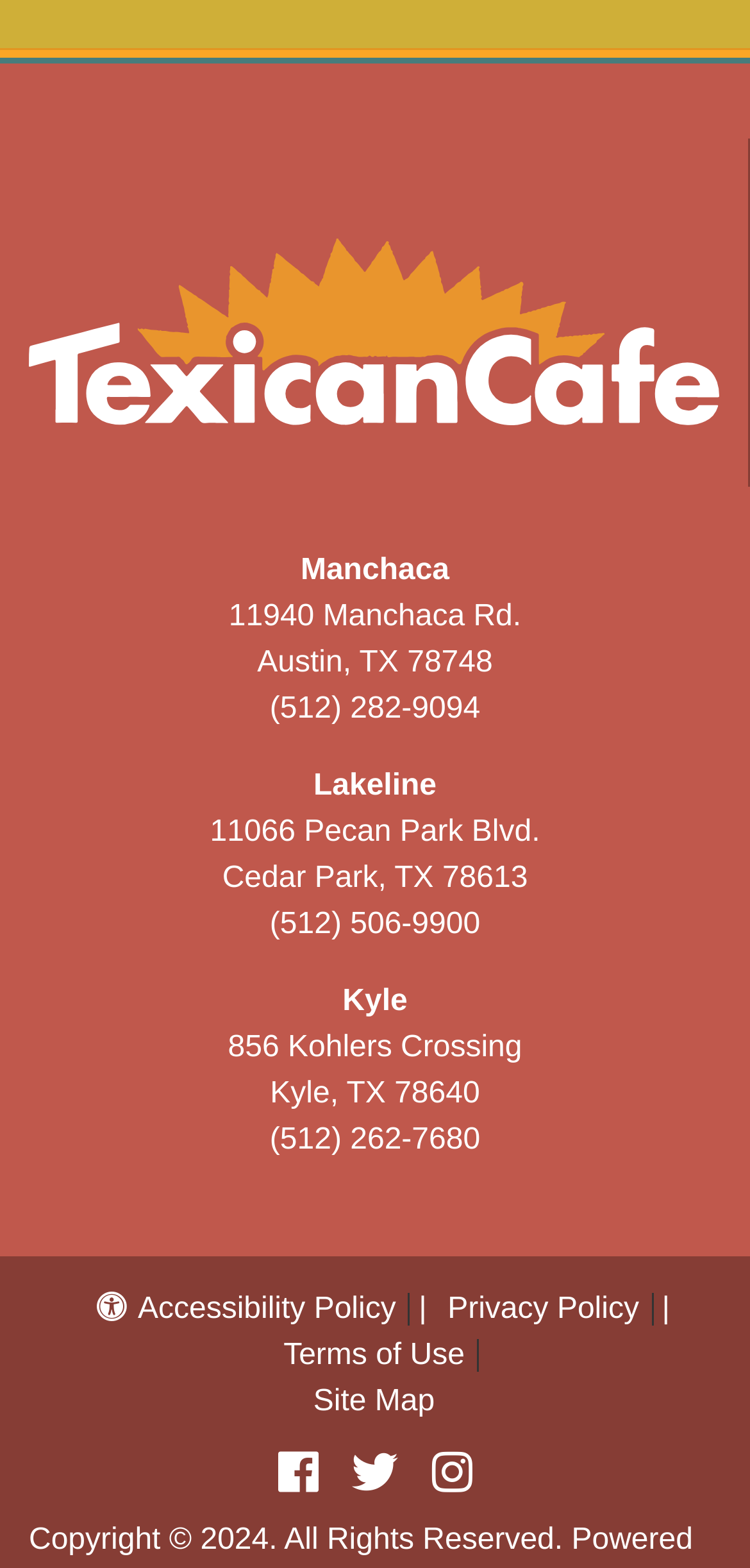Please answer the following query using a single word or phrase: 
What is the name of the cafe listed on the webpage?

Texican Cafe